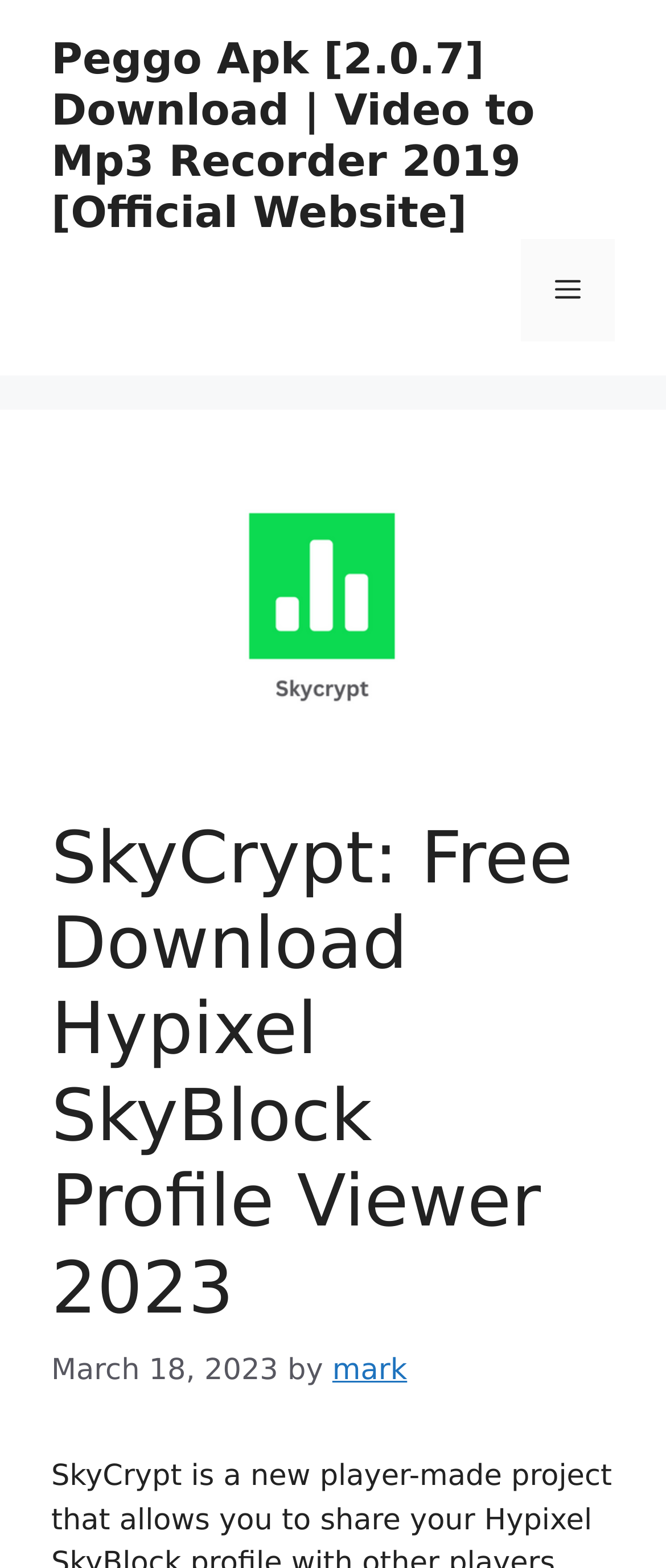Find the bounding box of the web element that fits this description: "Menu".

[0.782, 0.152, 0.923, 0.218]